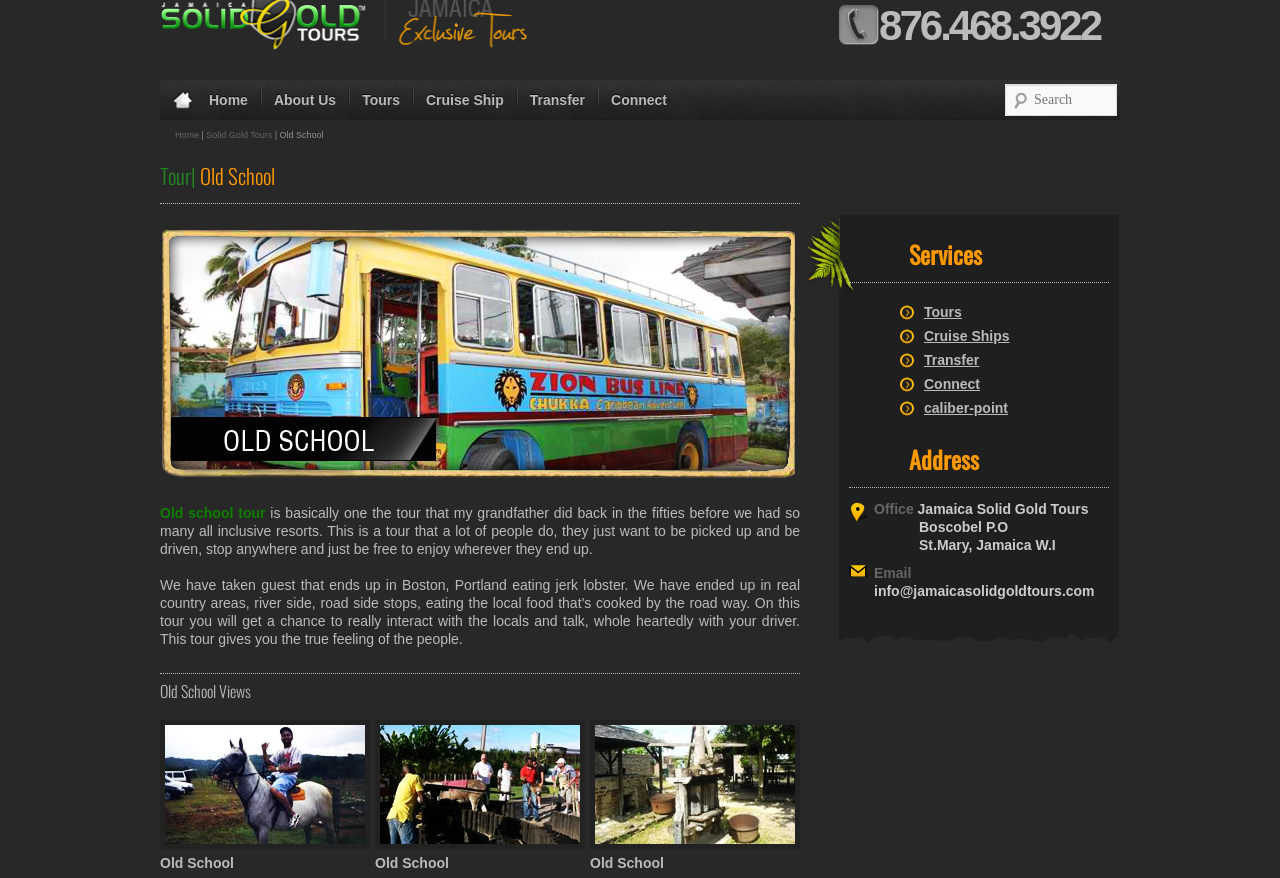Please reply to the following question with a single word or a short phrase:
What is the email address of Jamaica Solid Gold Tours?

info@jamaicasolidgoldtours.com